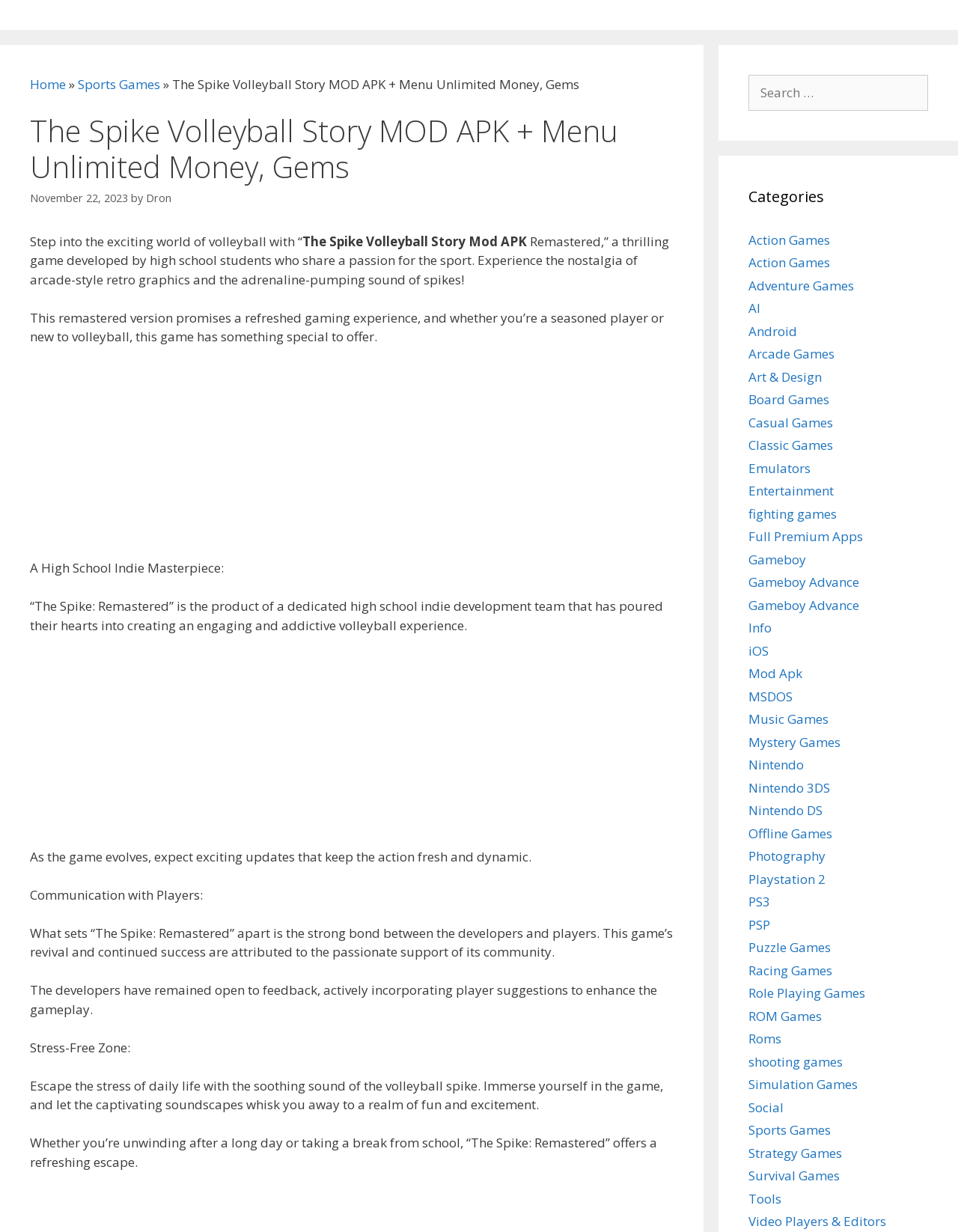Bounding box coordinates are specified in the format (top-left x, top-left y, bottom-right x, bottom-right y). All values are floating point numbers bounded between 0 and 1. Please provide the bounding box coordinate of the region this sentence describes: alt="Apple Guide"

None